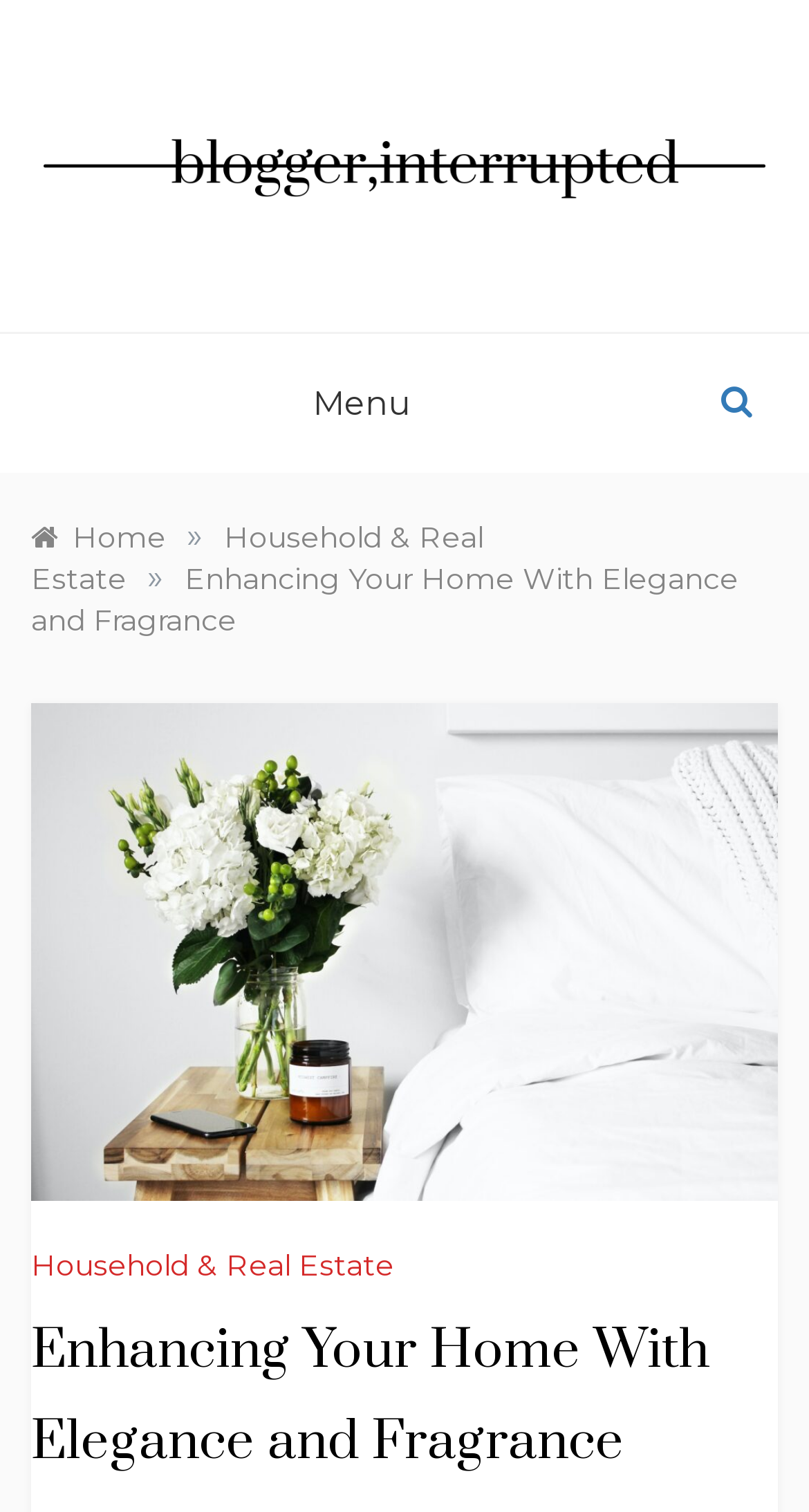Please answer the following question as detailed as possible based on the image: 
What is the name of the blogger?

I found the answer by looking at the top-left corner of the webpage, where the blogger's name is displayed as a link and an image.